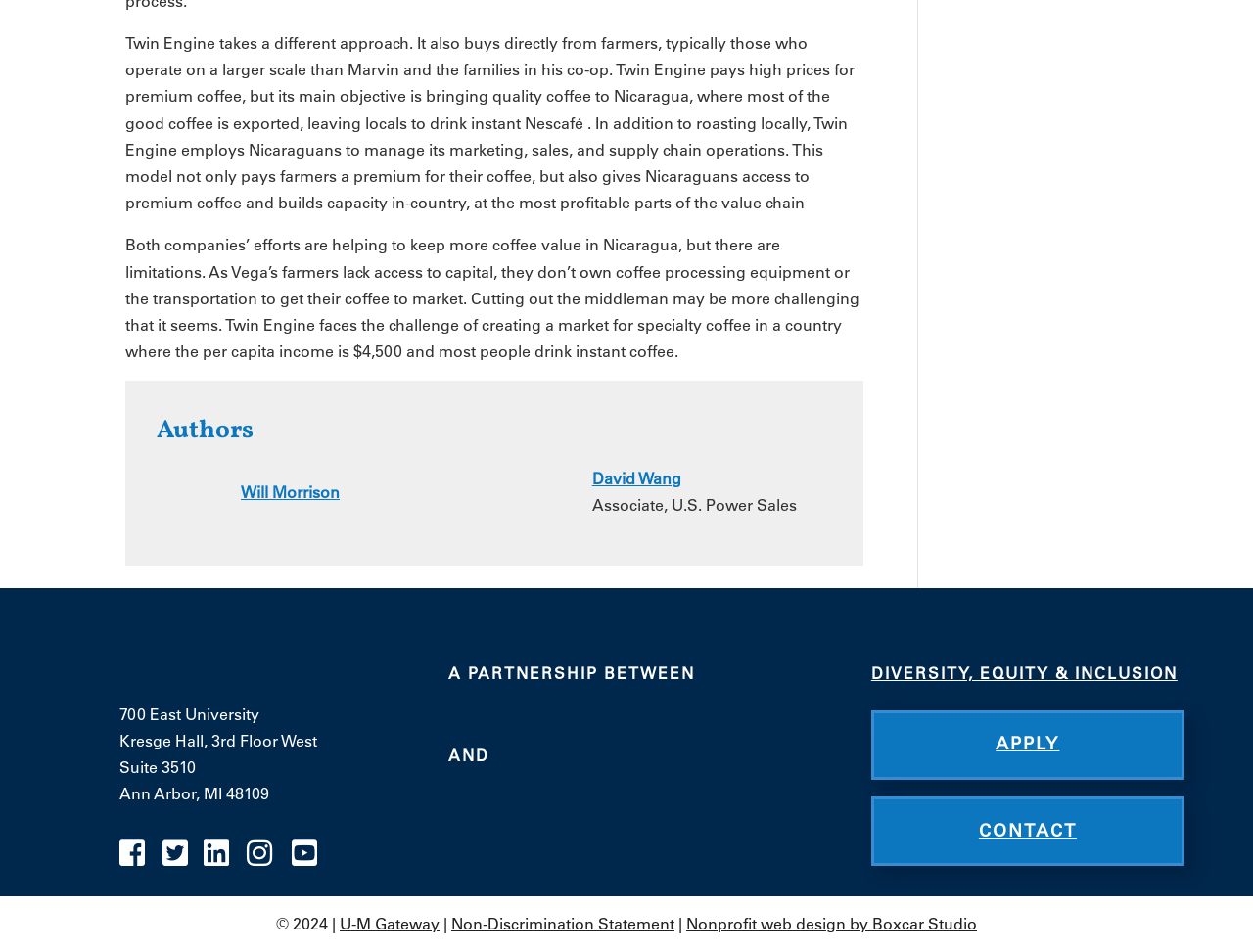Use a single word or phrase to answer the following:
What is the address of the U-M Erb Institute?

700 East University, Kresge Hall, 3rd Floor West, Suite 3510, Ann Arbor, MI 48109